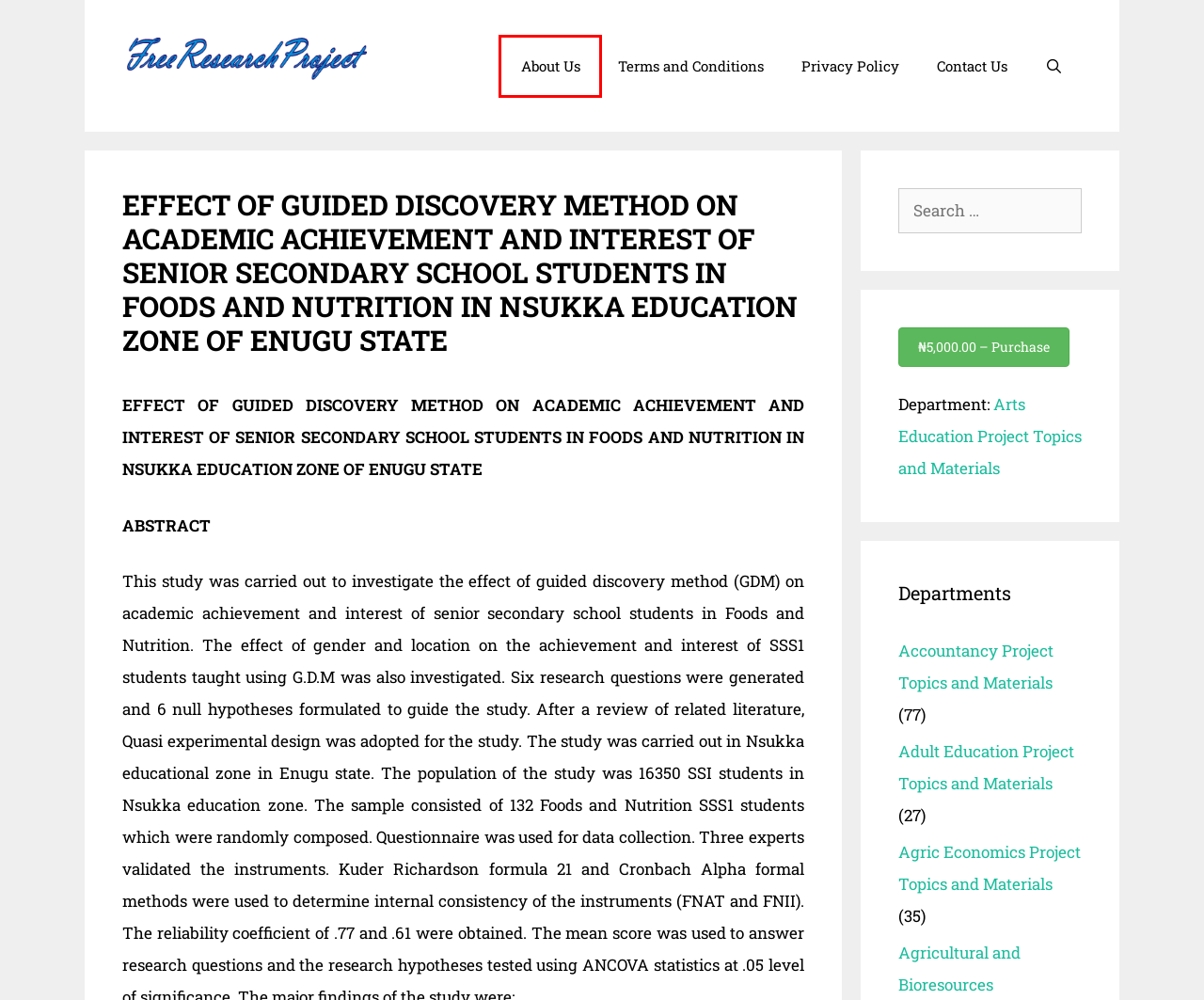Examine the webpage screenshot and identify the UI element enclosed in the red bounding box. Pick the webpage description that most accurately matches the new webpage after clicking the selected element. Here are the candidates:
A. Accountancy Project Topics and Materials Archives | Free Research Project
B. Agric Economics Project Topics and Materials Archives | Free Research Project
C. Arts Education Project Topics and Materials Archives | Free Research Project
D. Adult Education Project Topics and Materials Archives | Free Research Project
E. About Us | Free Research Project
F. Privacy Policy | Free Research Project
G. Terms and Conditions | Free Research Project
H. Contact Us | Free Research Project

E